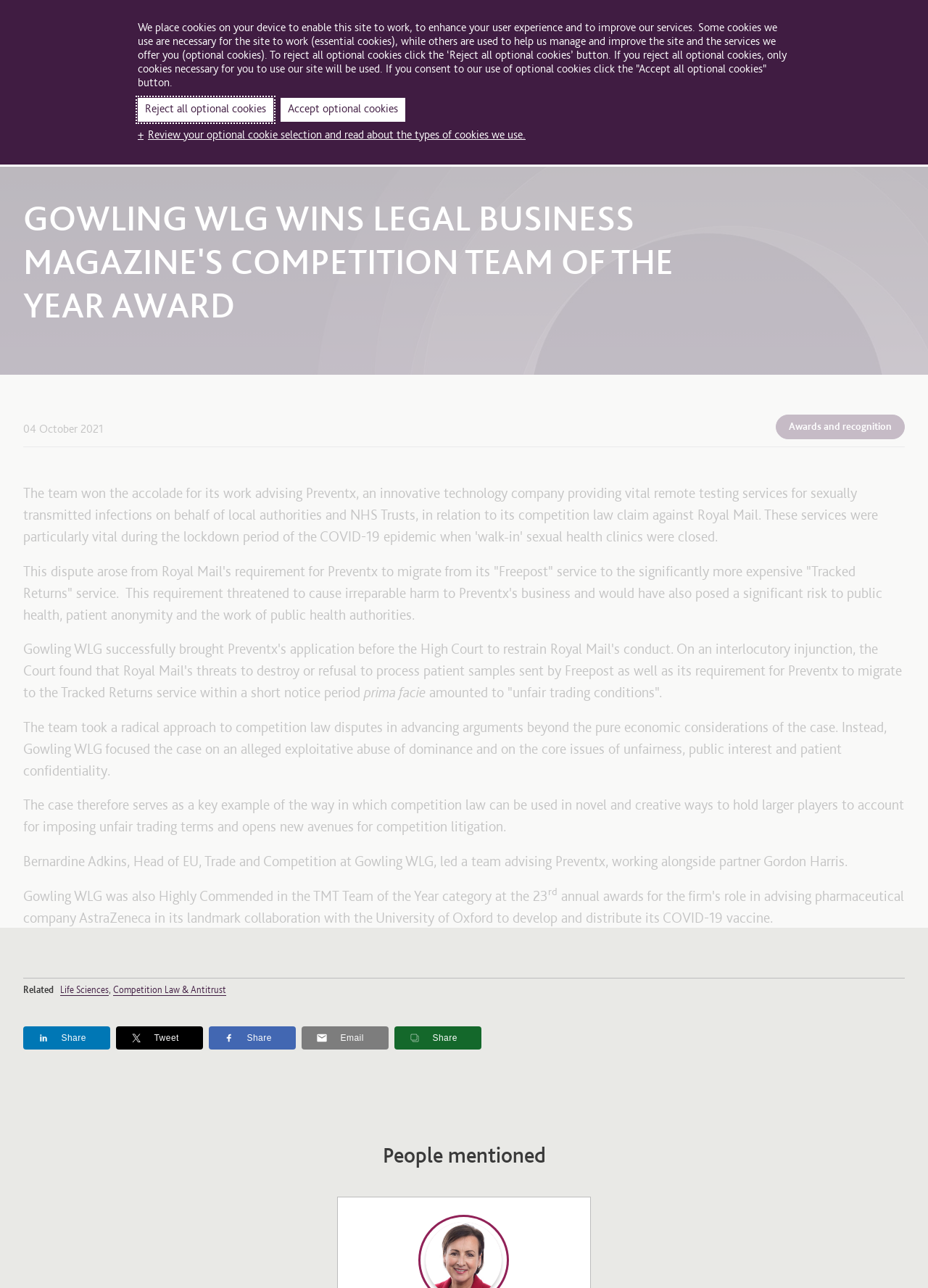Please answer the following question as detailed as possible based on the image: 
Who led the team advising Preventx?

The answer can be found in the paragraph of text that describes the team that advised Preventx, which states 'Bernardine Adkins, Head of EU, Trade and Competition at Gowling WLG, led a team advising Preventx, working alongside partner Gordon Harris.'